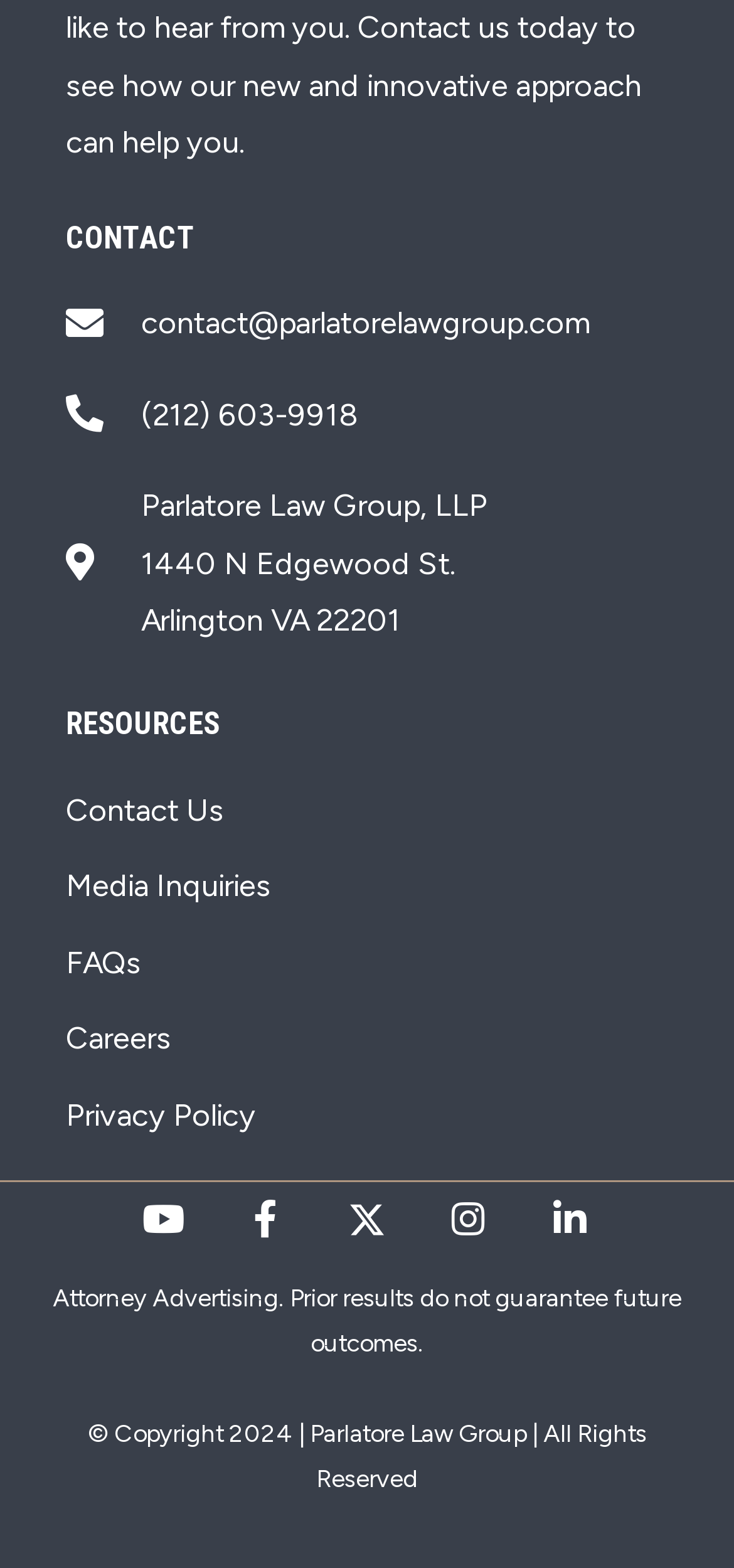What is the copyright year?
Utilize the information in the image to give a detailed answer to the question.

I found the copyright year by looking at the static text at the bottom of the page, and the year is 2024.